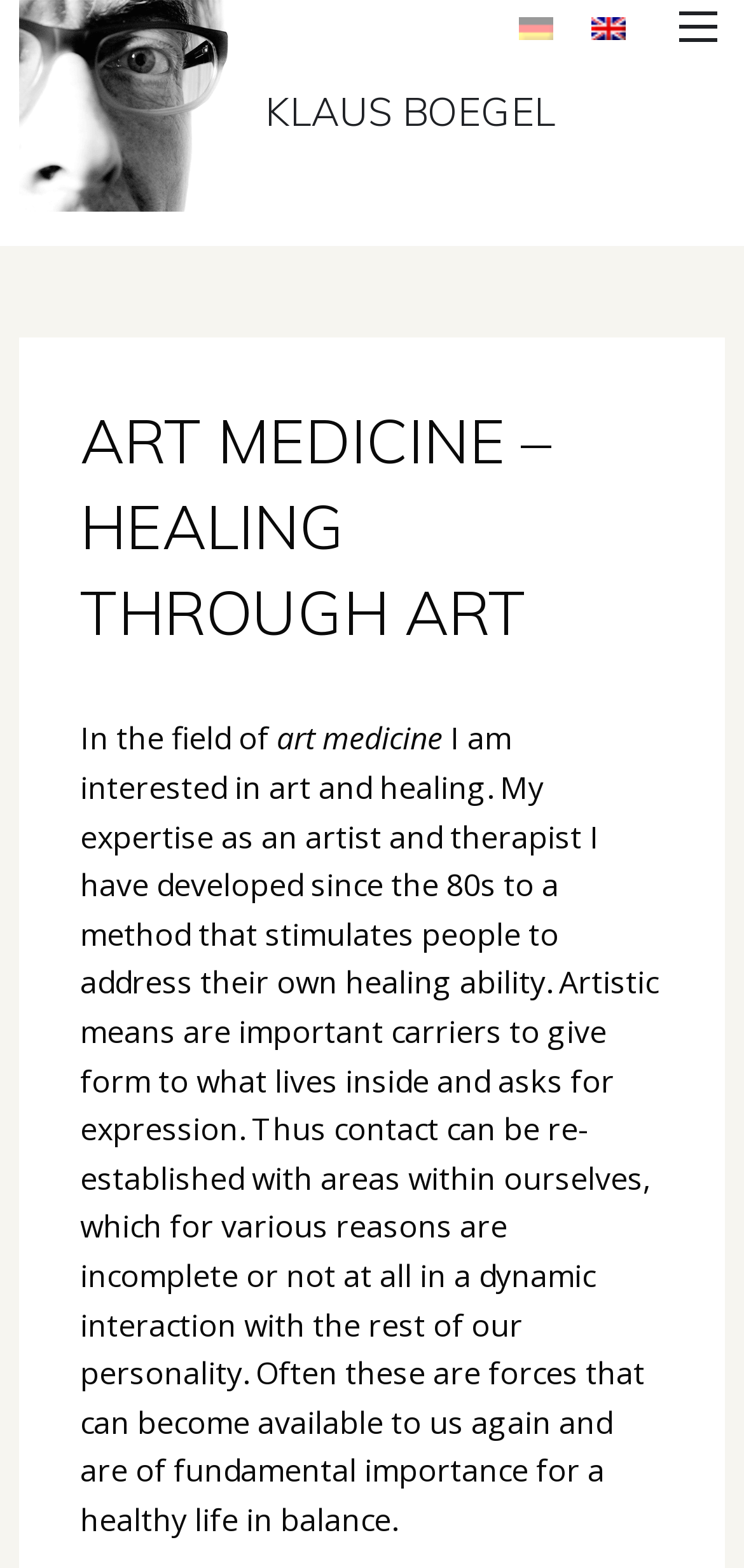Respond to the question with just a single word or phrase: 
Since when has the author developed their expertise in art medicine?

The 80s